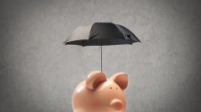What is the tone of the background?
Please answer using one word or phrase, based on the screenshot.

Serious or austere